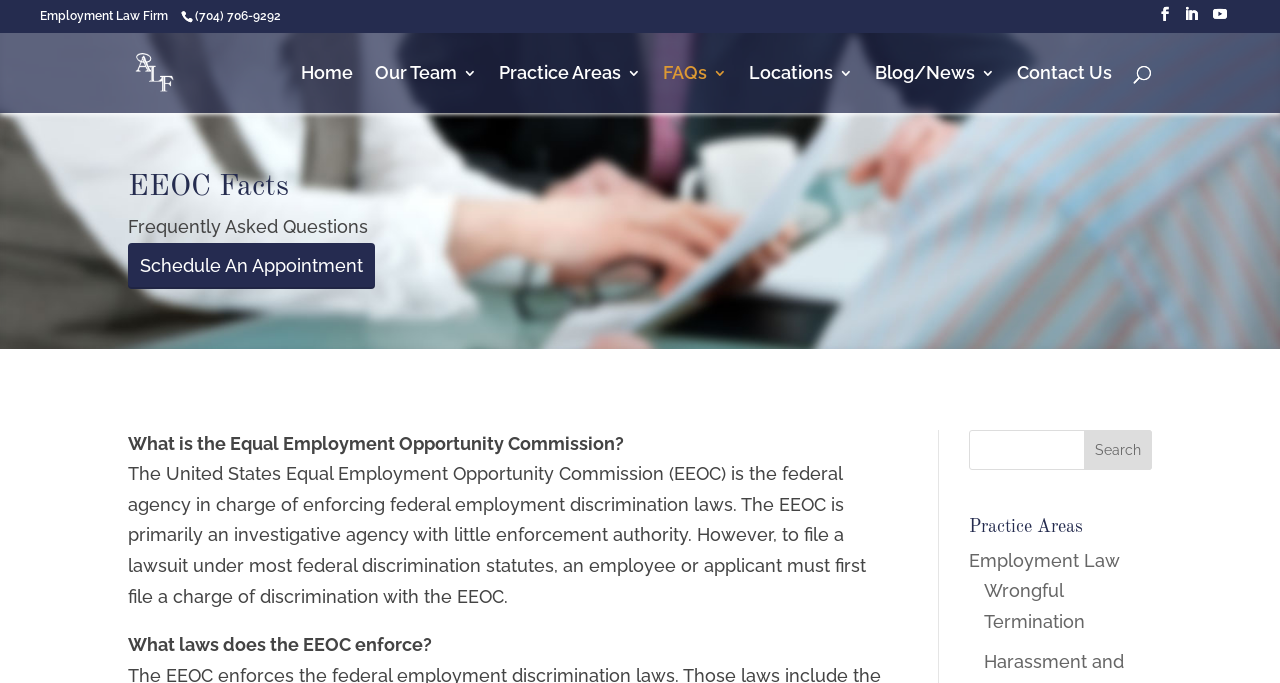Determine the bounding box coordinates of the region I should click to achieve the following instruction: "Search for employment law". Ensure the bounding box coordinates are four float numbers between 0 and 1, i.e., [left, top, right, bottom].

[0.757, 0.629, 0.9, 0.688]